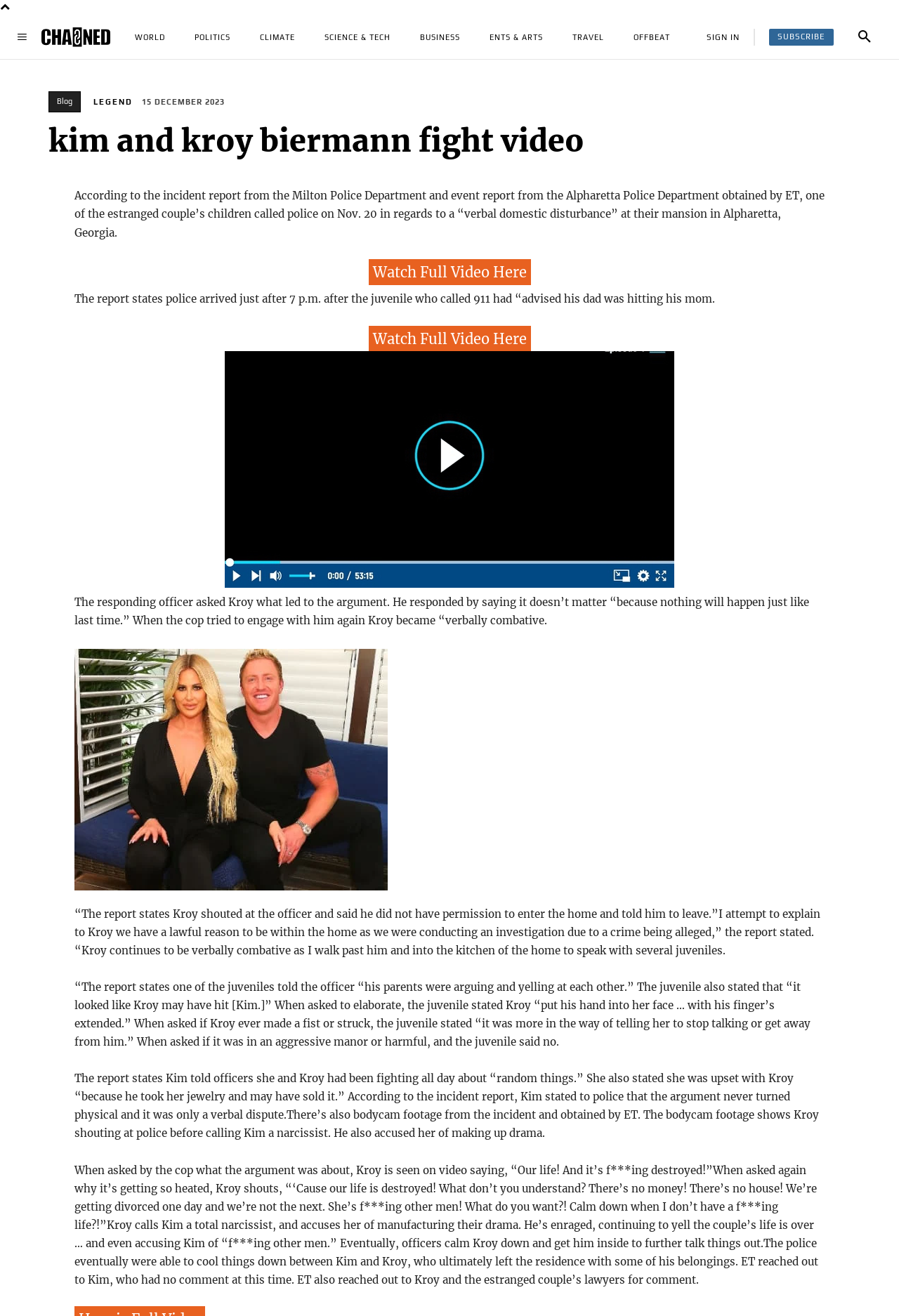Pinpoint the bounding box coordinates of the clickable element needed to complete the instruction: "Go to the 'LEGEND' section". The coordinates should be provided as four float numbers between 0 and 1: [left, top, right, bottom].

[0.104, 0.069, 0.148, 0.085]